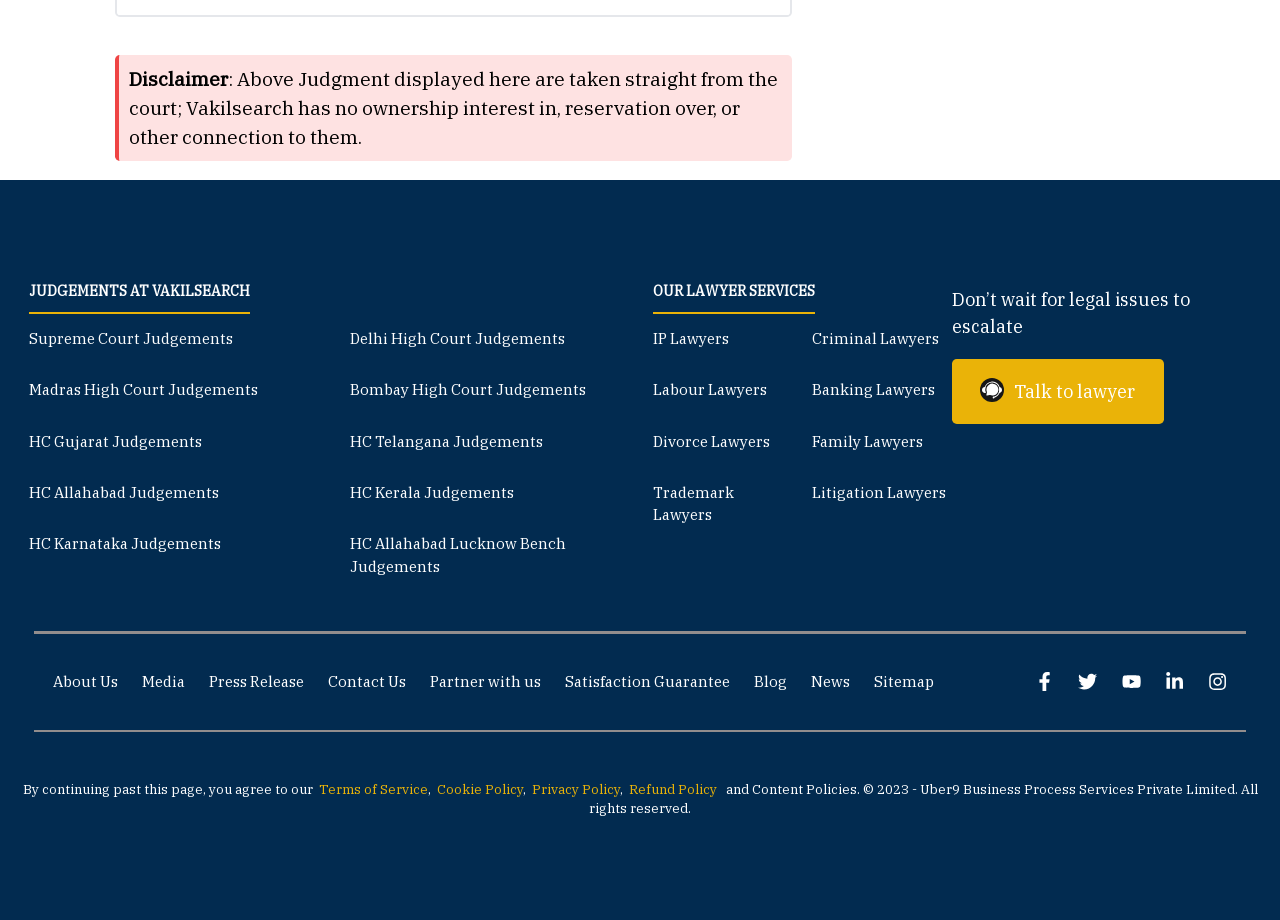Using the provided description Labour Lawyers, find the bounding box coordinates for the UI element. Provide the coordinates in (top-left x, top-left y, bottom-right x, bottom-right y) format, ensuring all values are between 0 and 1.

[0.51, 0.413, 0.599, 0.434]